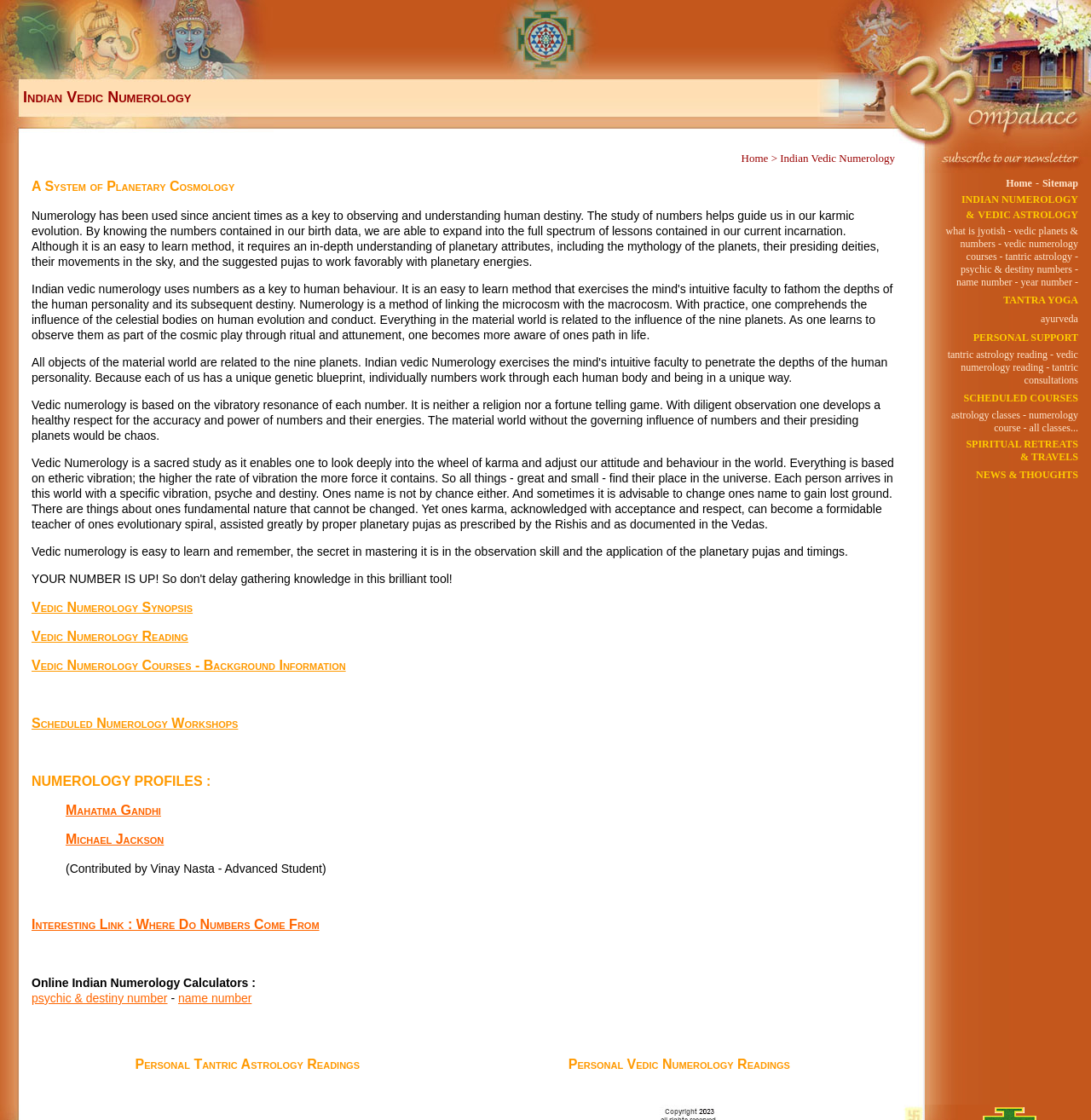Find the bounding box coordinates of the element's region that should be clicked in order to follow the given instruction: "Click on the 'Personal Vedic Numerology Readings' link". The coordinates should consist of four float numbers between 0 and 1, i.e., [left, top, right, bottom].

[0.521, 0.944, 0.724, 0.957]